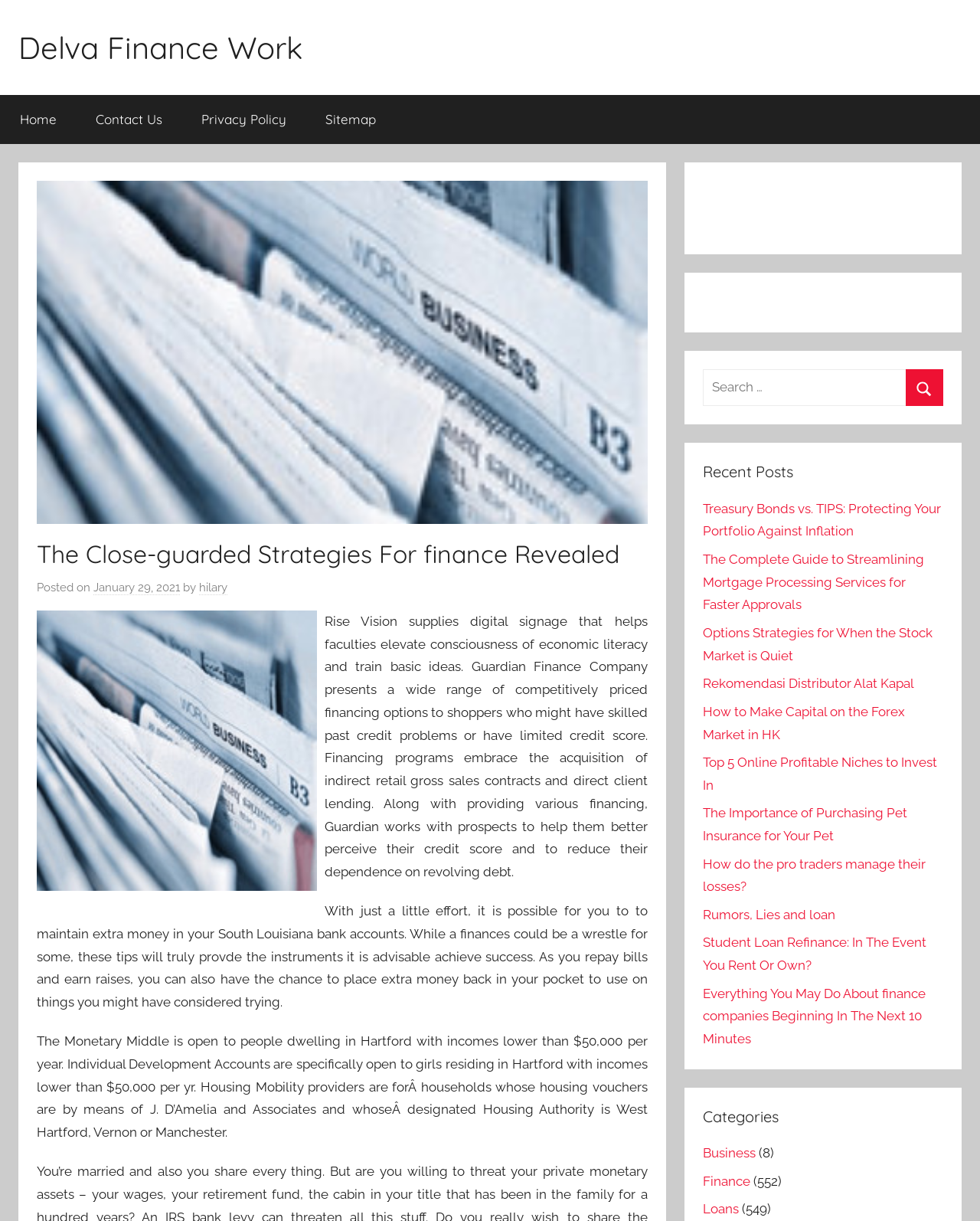Determine the coordinates of the bounding box that should be clicked to complete the instruction: "View the 'The Close-guarded Strategies For finance Revealed' article". The coordinates should be represented by four float numbers between 0 and 1: [left, top, right, bottom].

[0.038, 0.44, 0.661, 0.468]